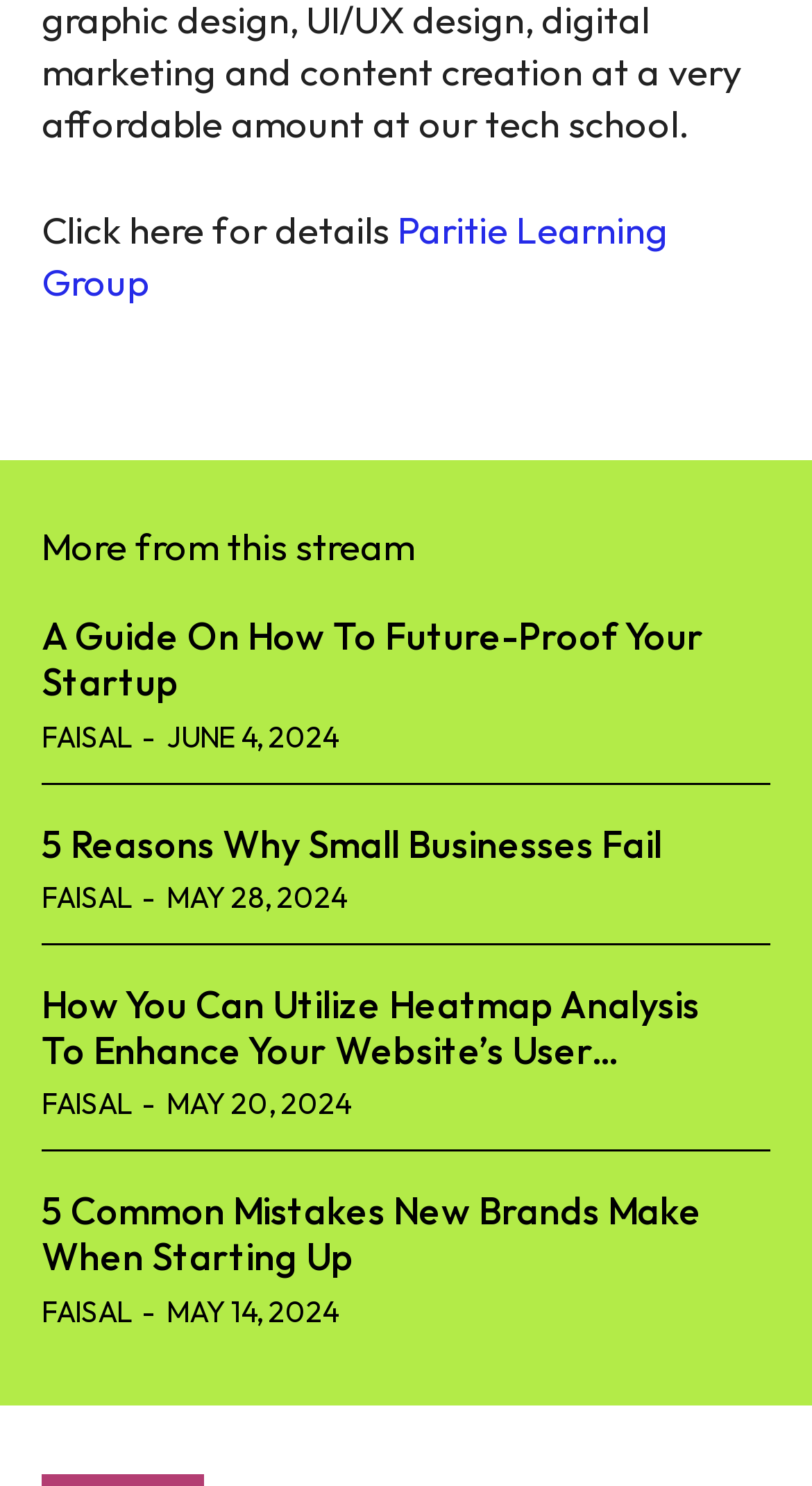Find the bounding box coordinates of the element to click in order to complete this instruction: "Check the details of the heatmap analysis article". The bounding box coordinates must be four float numbers between 0 and 1, denoted as [left, top, right, bottom].

[0.051, 0.66, 0.862, 0.723]